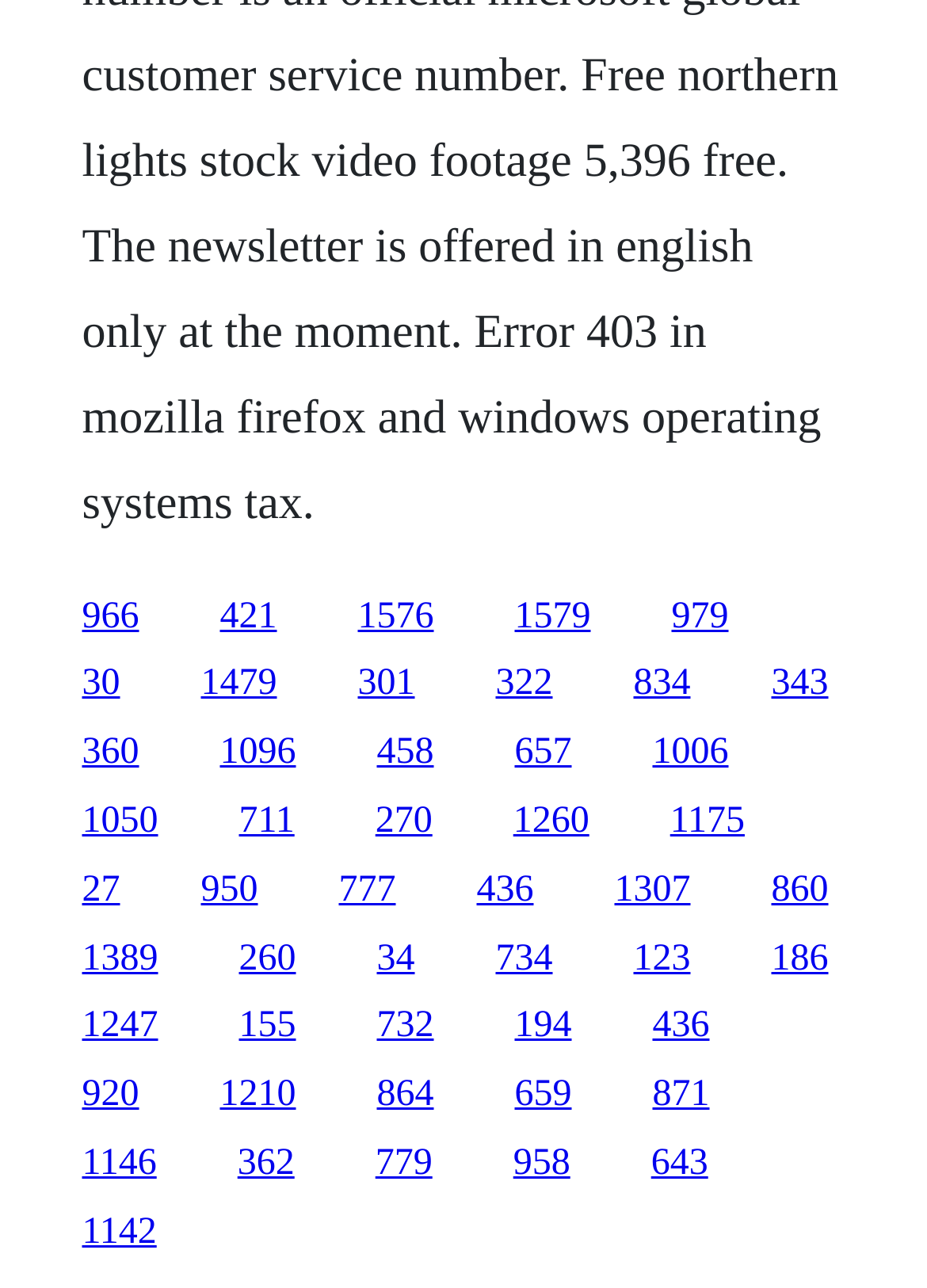Please provide a comprehensive answer to the question below using the information from the image: What is the horizontal position of the last link?

I looked at the x1 coordinate of the last link element, which is 0.088, indicating its horizontal position on the webpage.